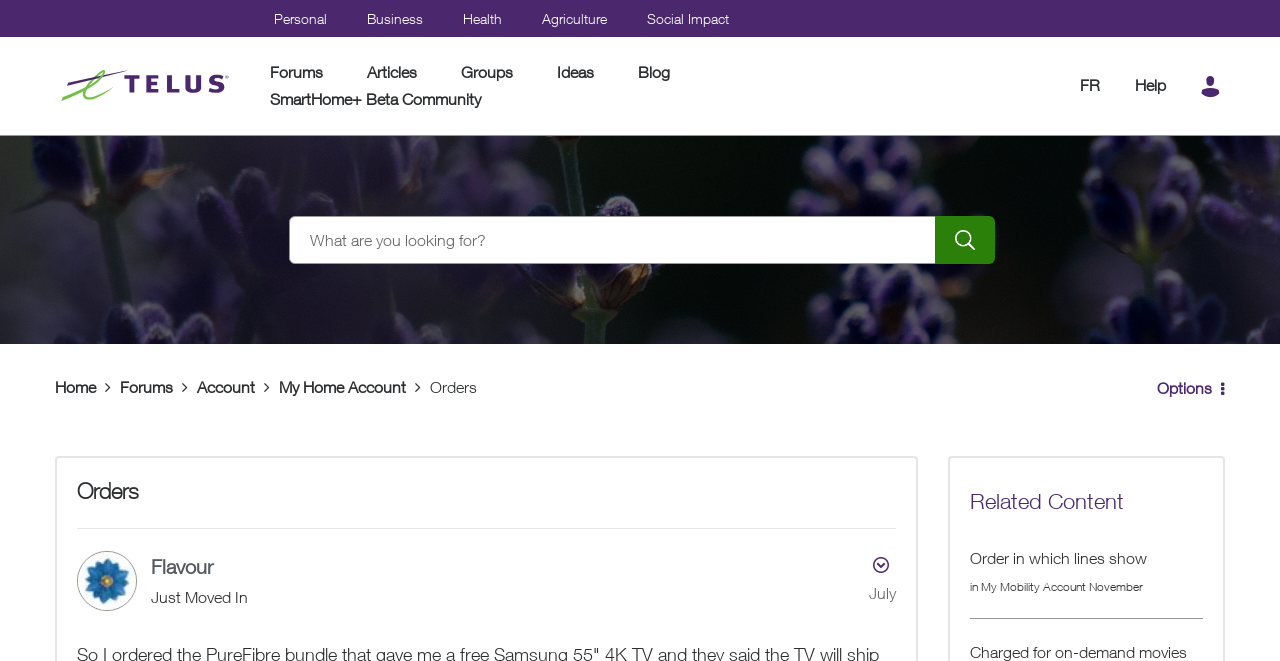What is the name of the current neighbourhood? Based on the image, give a response in one word or a short phrase.

TELUS Neighbourhood